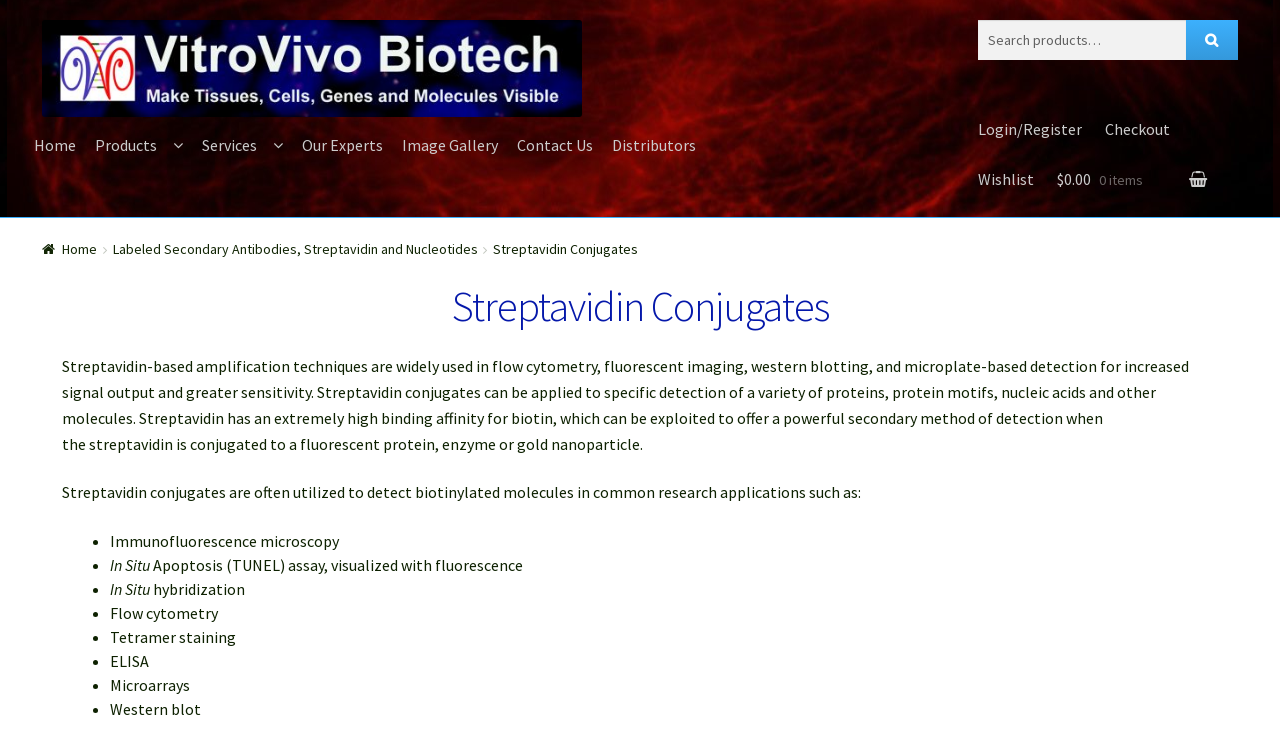Specify the bounding box coordinates (top-left x, top-left y, bottom-right x, bottom-right y) of the UI element in the screenshot that matches this description: parent_node: Search for: value=""

[0.926, 0.027, 0.967, 0.081]